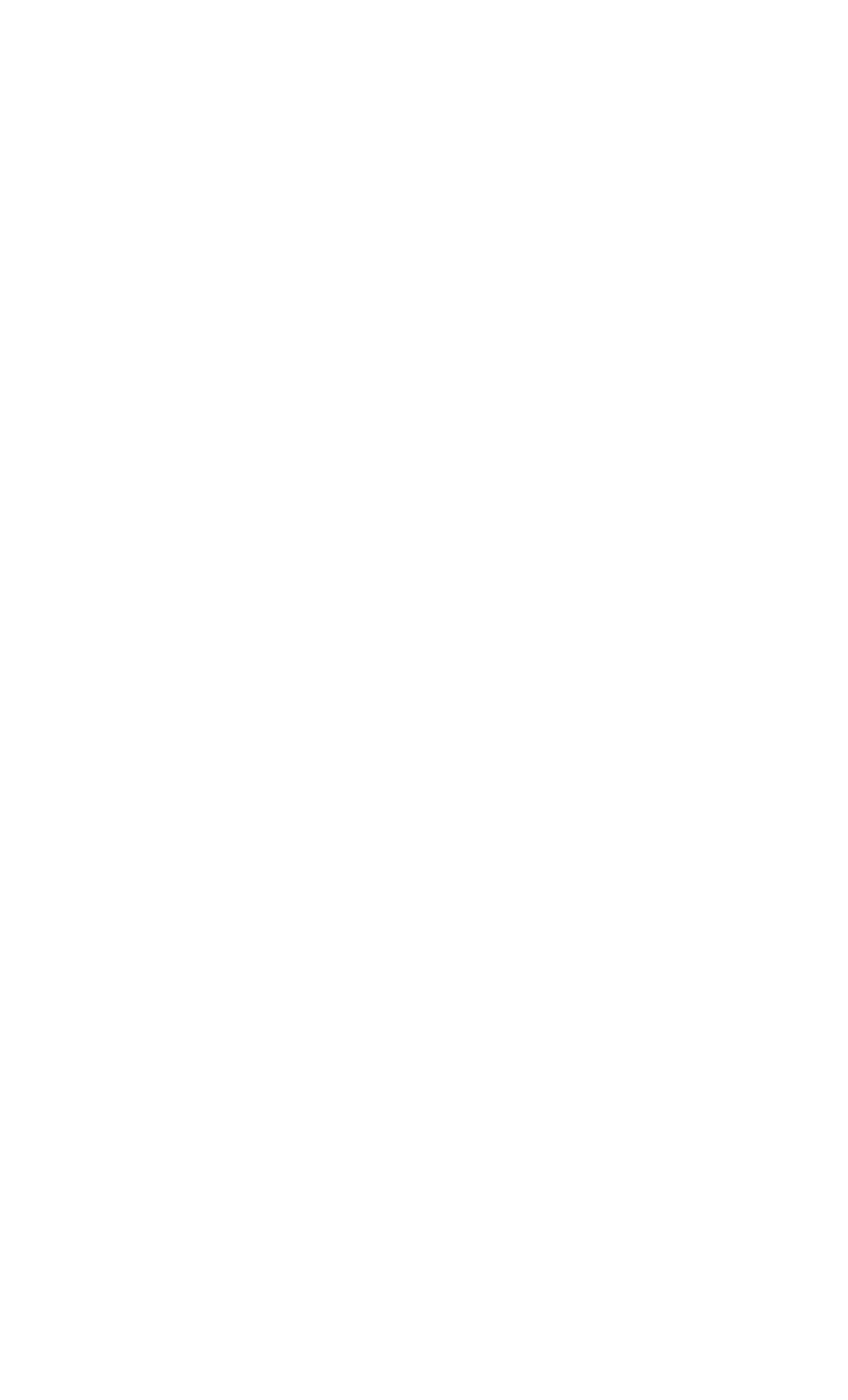What is the email address to contact?
Using the visual information, reply with a single word or short phrase.

chapmanshair@hotmail.co.uk